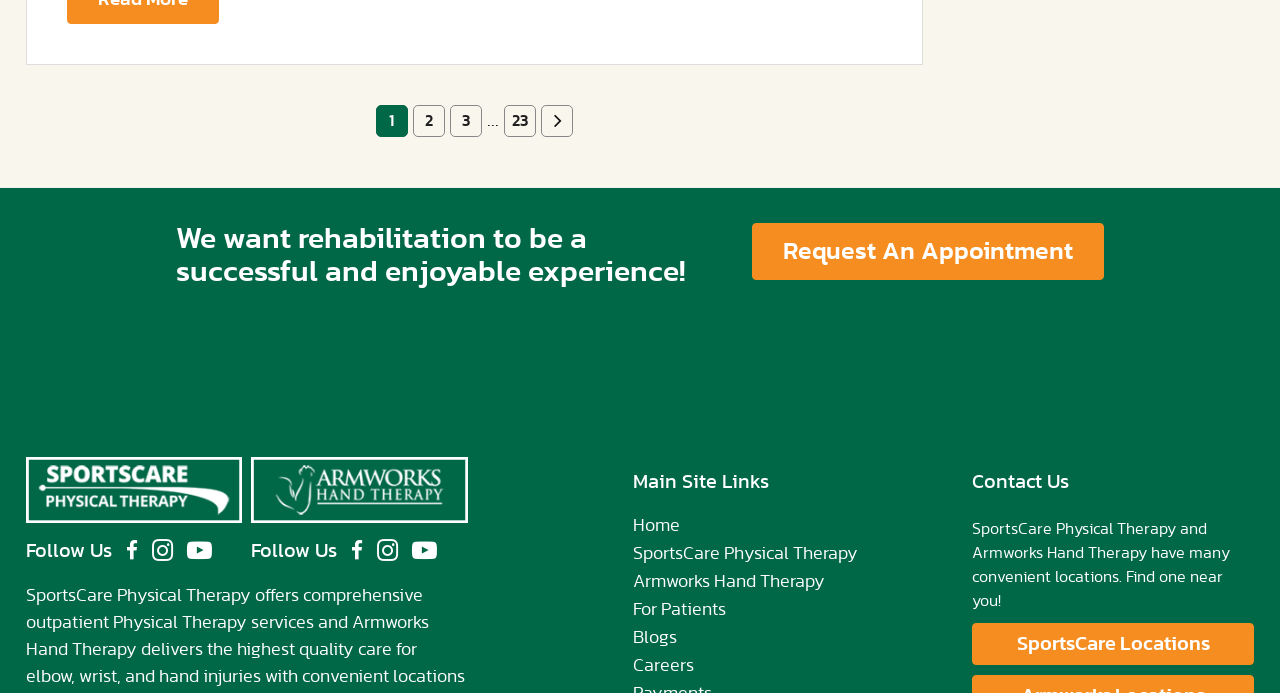Find the bounding box coordinates for the area that should be clicked to accomplish the instruction: "Go to the 'Home' page".

[0.494, 0.745, 0.531, 0.771]